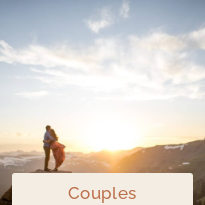What is the setting of the image?
Could you give a comprehensive explanation in response to this question?

The setting of the image is outdoor, as the caption describes the couple standing on a 'rocky outcrop' overlooking a 'stunning sunset', which suggests a natural, outdoor environment.